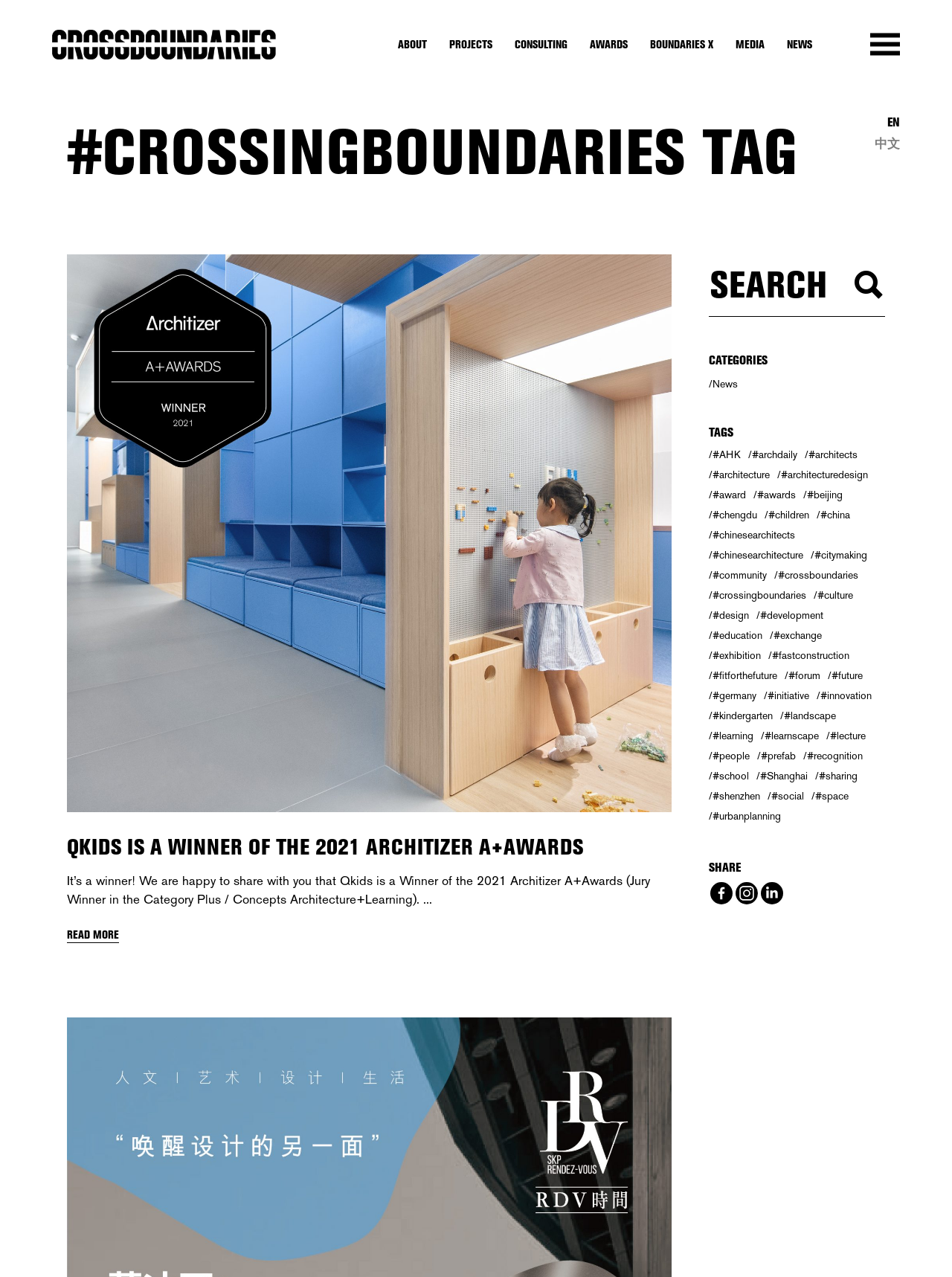Kindly provide the bounding box coordinates of the section you need to click on to fulfill the given instruction: "Share on Facebook".

[0.746, 0.691, 0.769, 0.708]